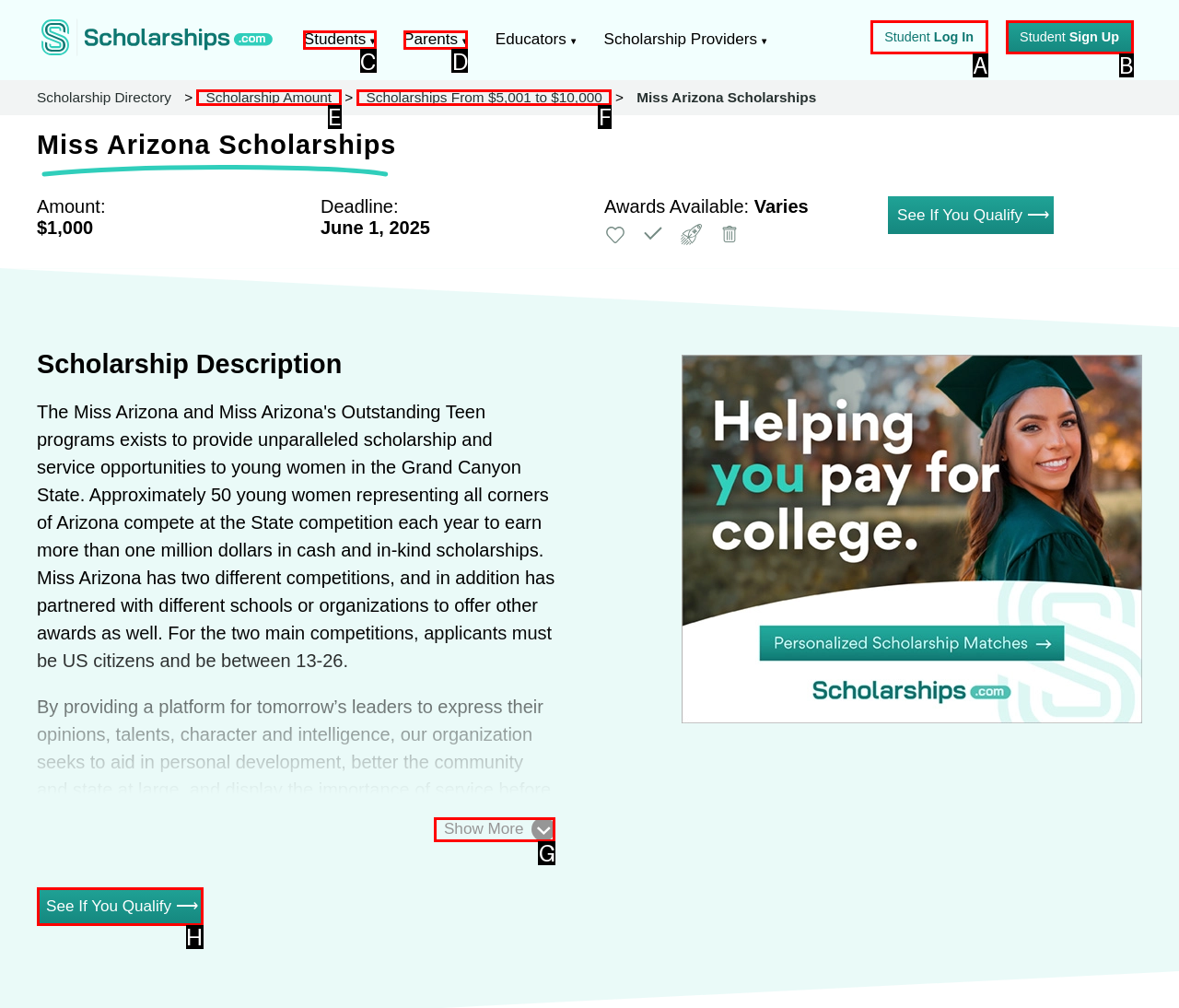From the given choices, identify the element that matches: Parents
Answer with the letter of the selected option.

D